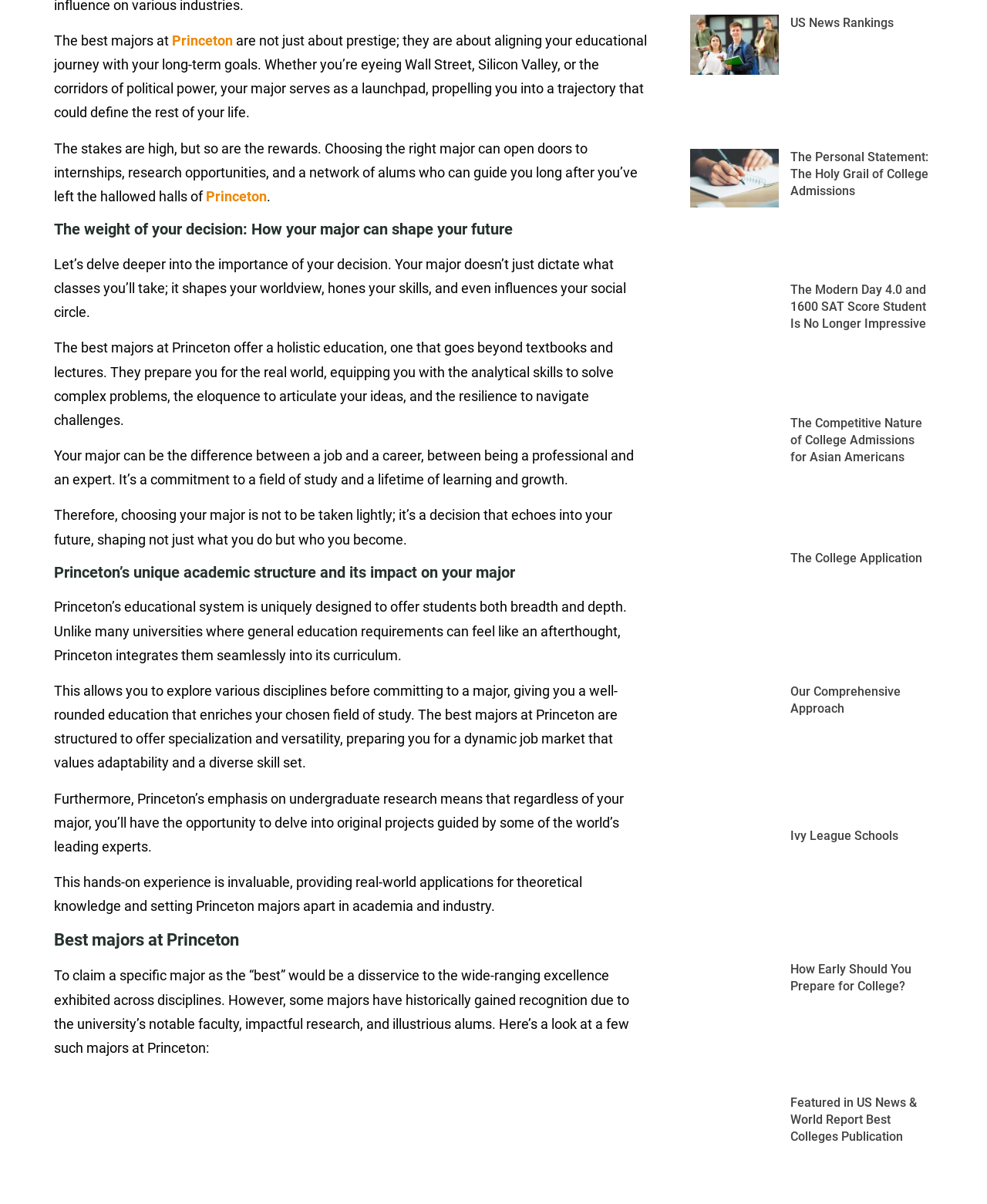Can you identify the bounding box coordinates of the clickable region needed to carry out this instruction: 'Learn about Hypnobirthing in Northumberland'? The coordinates should be four float numbers within the range of 0 to 1, stated as [left, top, right, bottom].

None